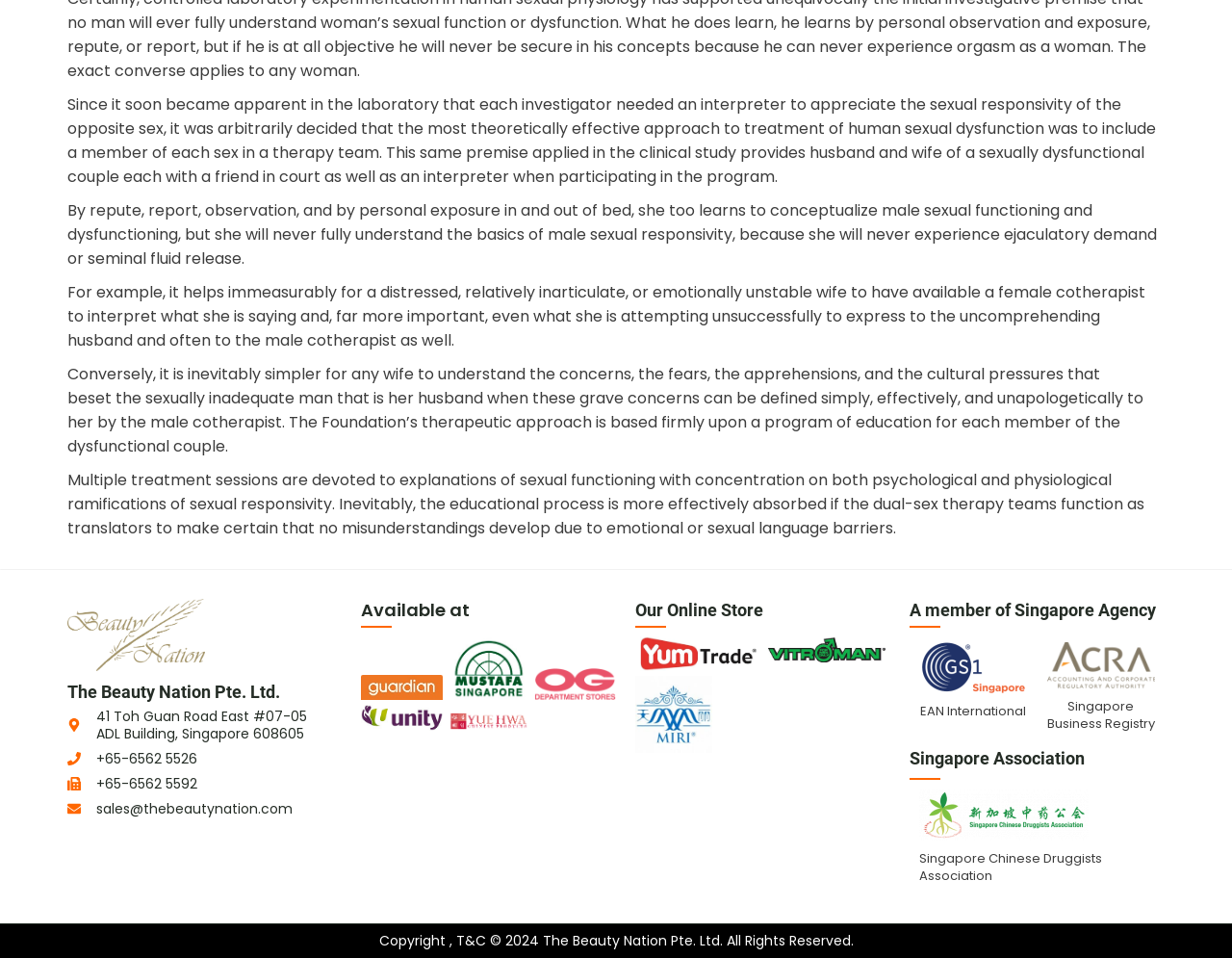Locate the bounding box of the UI element described by: "Our Online Store" in the given webpage screenshot.

[0.516, 0.626, 0.62, 0.647]